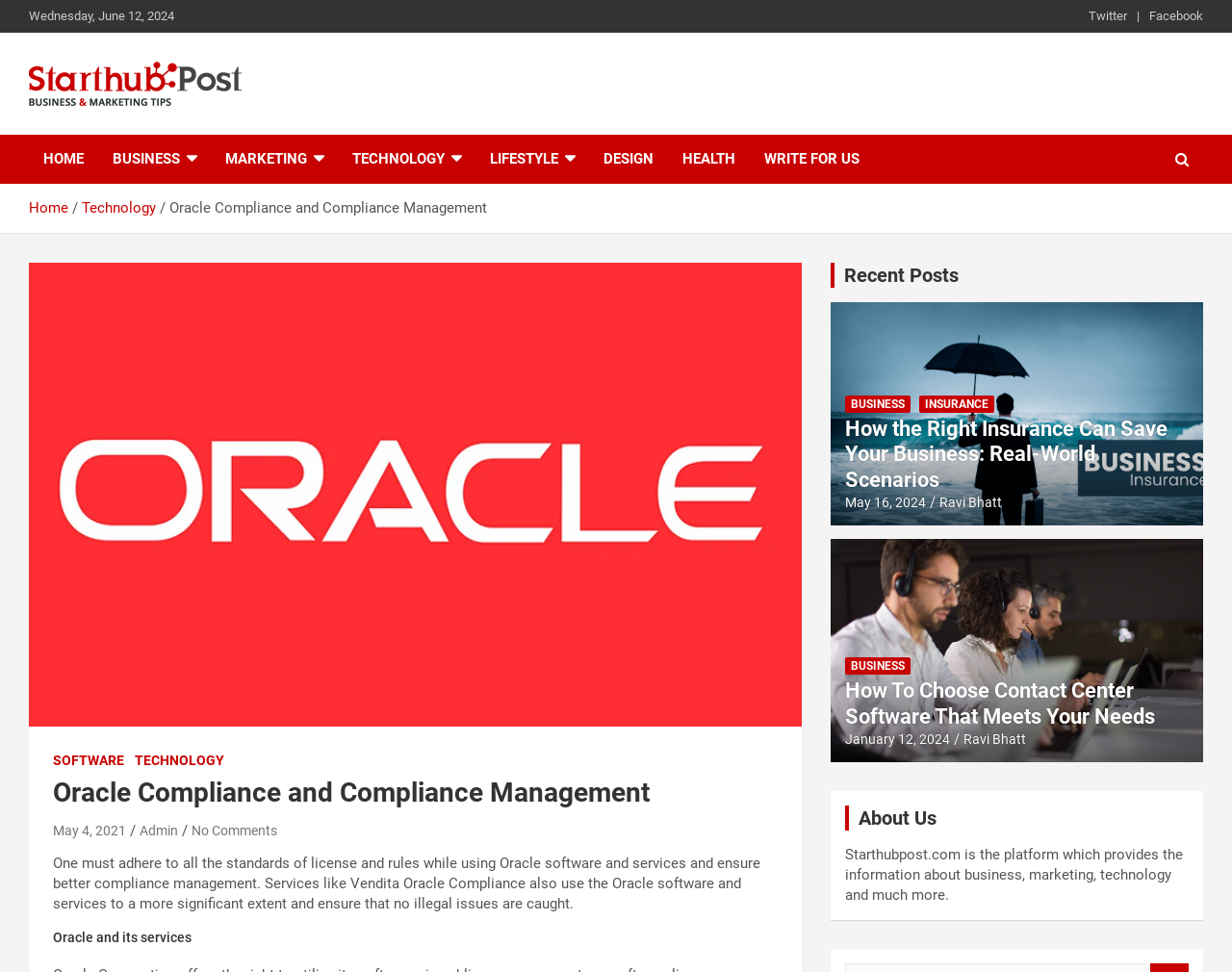Provide a one-word or short-phrase response to the question:
What is the name of the platform that provides information about business, marketing, technology, and more?

Starthubpost.com